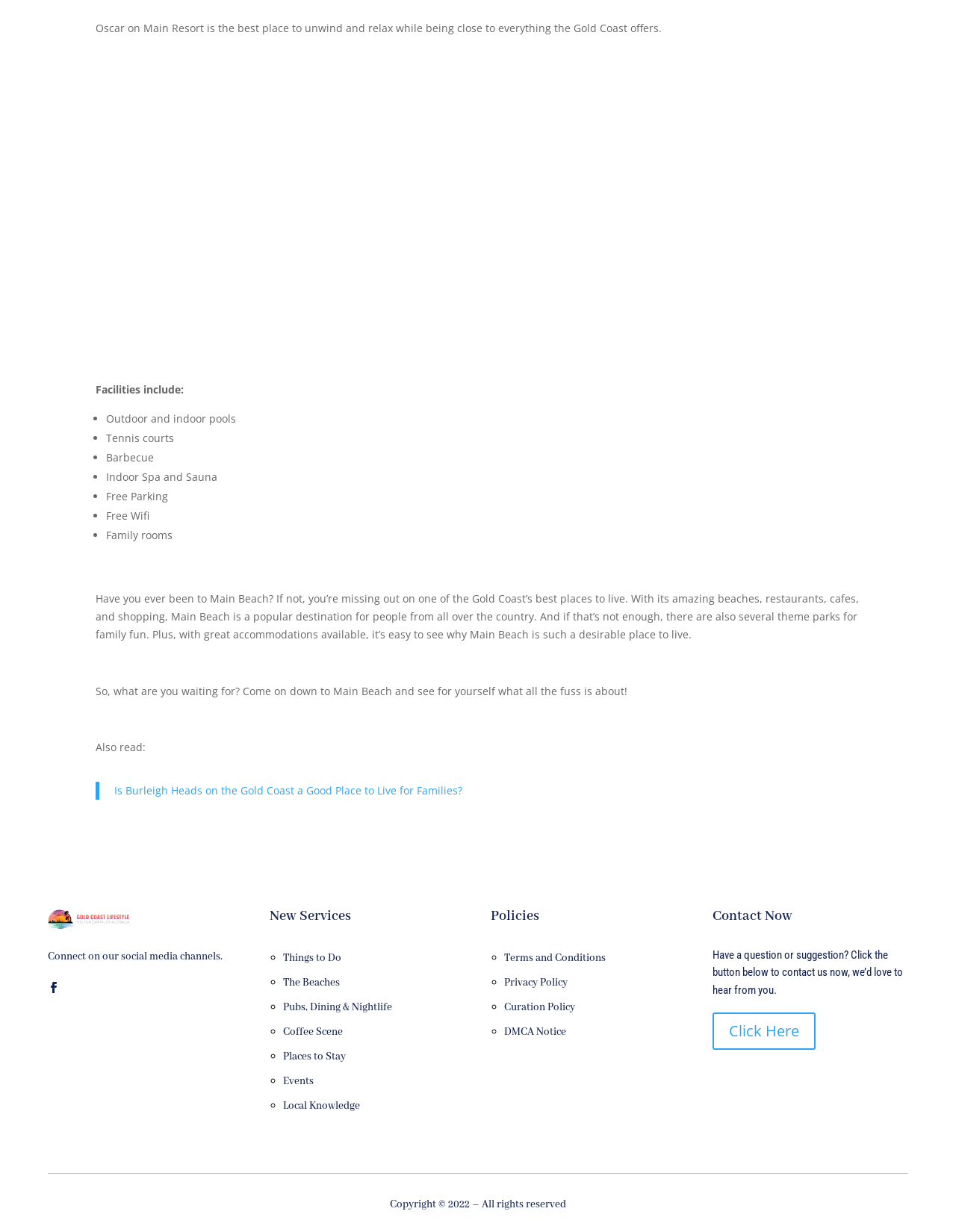Identify the coordinates of the bounding box for the element that must be clicked to accomplish the instruction: "Click the link to read about Is Burleigh Heads on the Gold Coast a Good Place to Live for Families?".

[0.12, 0.636, 0.484, 0.647]